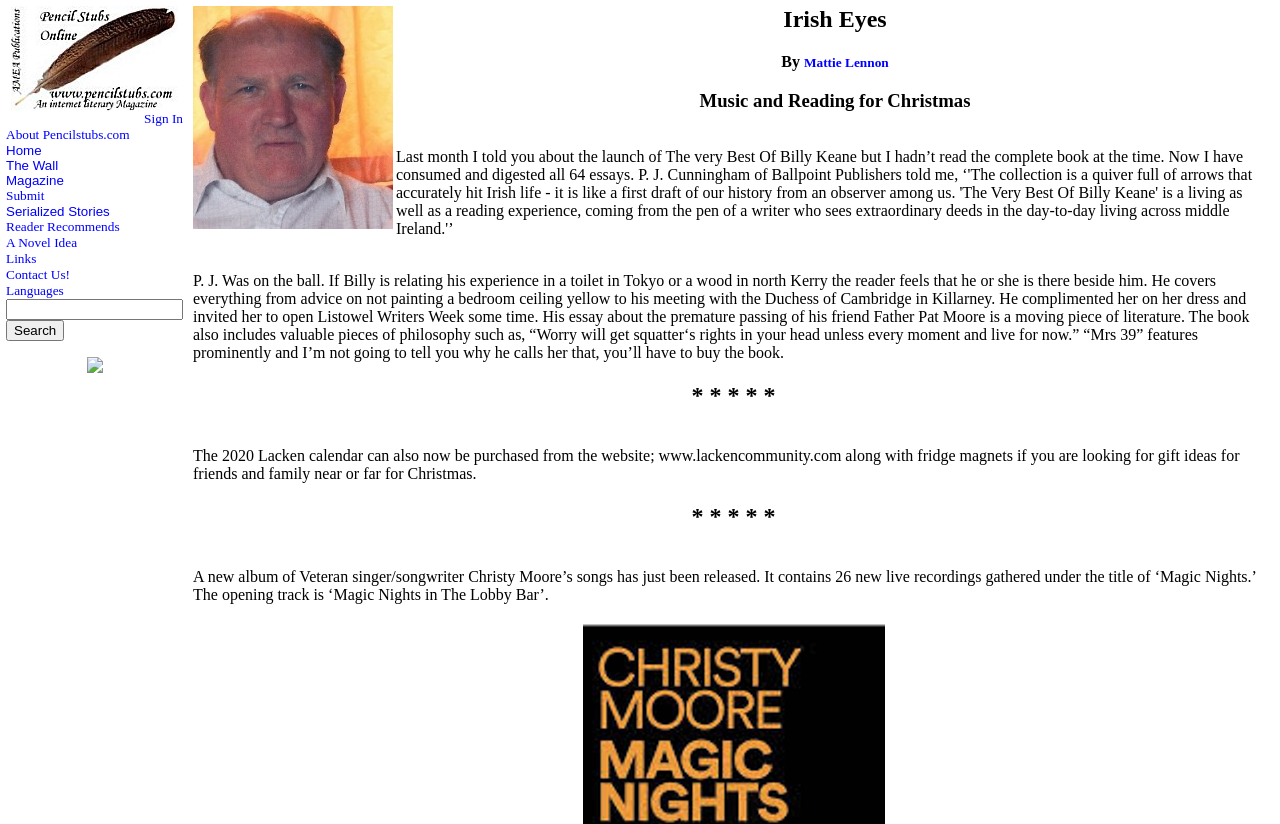Observe the image and answer the following question in detail: Who is the author of the book mentioned in the article?

I inferred this answer by reading the article, which mentions 'P. J. was on the ball...' and then goes on to describe the book, suggesting that P. J. is the author.